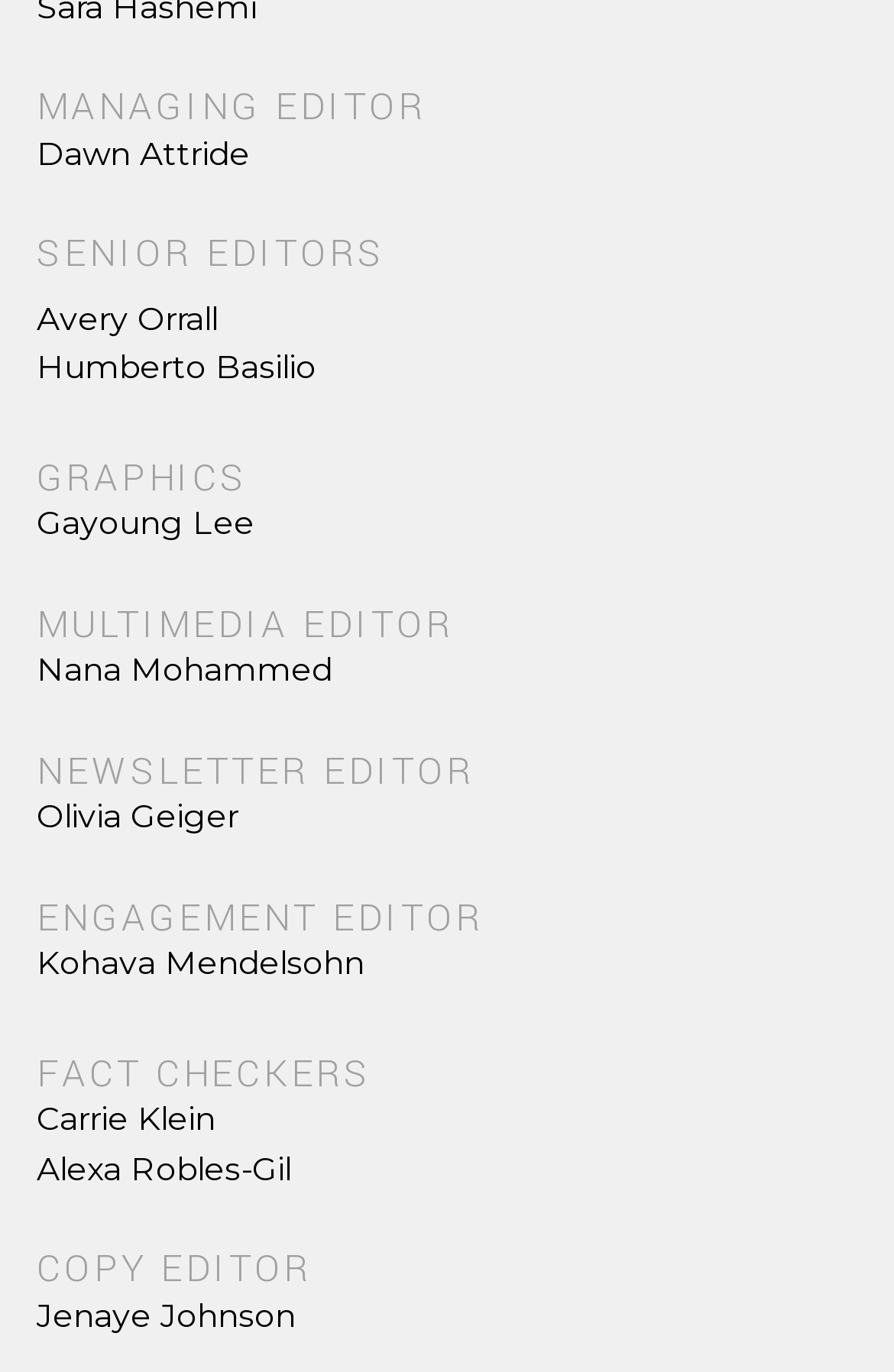Calculate the bounding box coordinates for the UI element based on the following description: "Jenaye Johnson". Ensure the coordinates are four float numbers between 0 and 1, i.e., [left, top, right, bottom].

[0.041, 0.943, 0.331, 0.973]